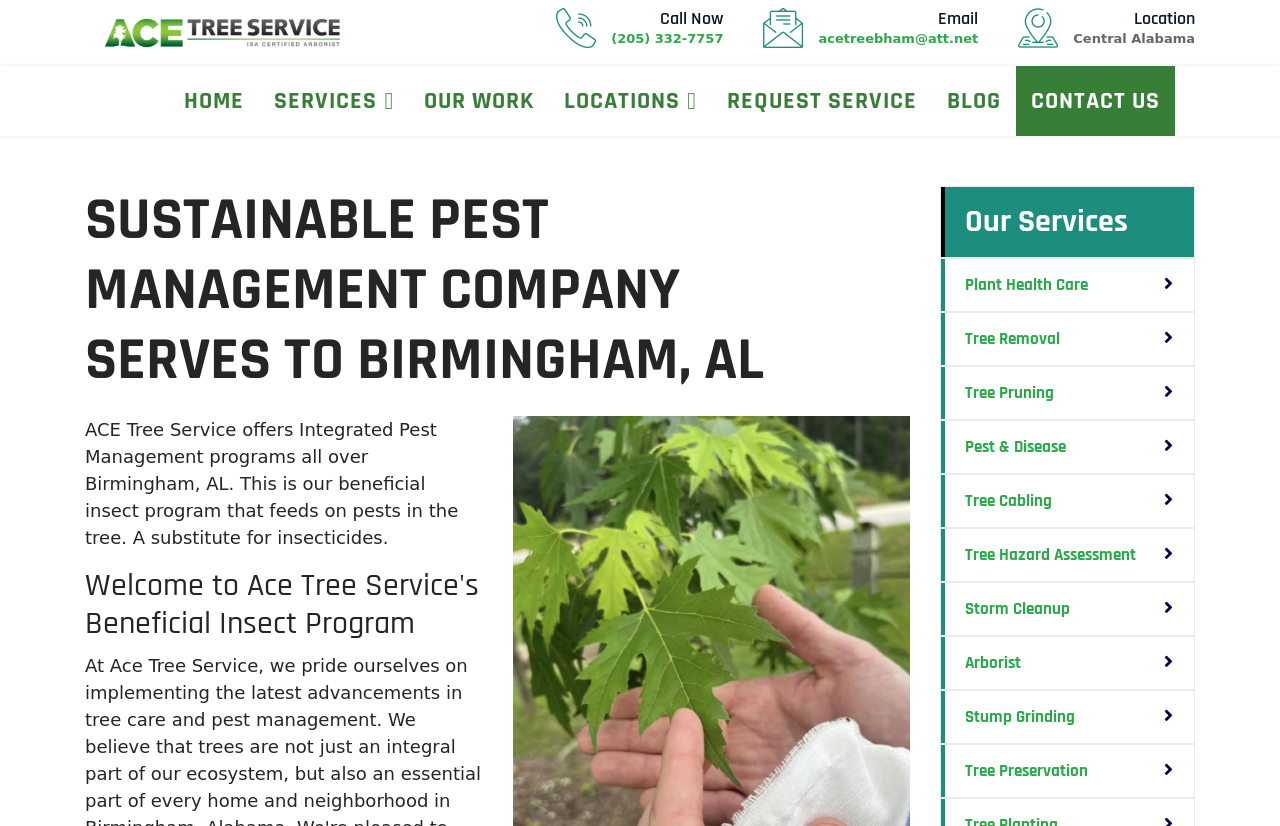Generate a thorough caption that explains the contents of the webpage.

The webpage is about Ace Tree Service, a company based in Birmingham, AL, that offers eco-friendly pest management using beneficial insects. At the top left corner, there is a logo of Ace Tree Service, accompanied by a link to the company's homepage. Next to the logo, there is a "Call Now" button with a phone number, (205) 332-7757, and an "Email" link with the address acetreebham@att.net. 

On the top navigation bar, there are several links, including "HOME", "SERVICES", "OUR WORK", "LOCATIONS", "REQUEST SERVICE", "BLOG", and "CONTACT US". 

Below the navigation bar, there is a heading that reads "SUSTAINABLE PEST MANAGEMENT COMPANY SERVES TO BIRMINGHAM, AL". Underneath, there is a paragraph describing Ace Tree Service's Integrated Pest Management programs, which use beneficial insects to feed on pests in trees, as an alternative to insecticides.

Further down, there is another heading, "Welcome to Ace Tree Service's Beneficial Insect Program", followed by a section titled "Our Services". This section lists various services offered by the company, including Plant Health Care, Tree Removal, Tree Pruning, Pest & Disease, Tree Cabling, Tree Hazard Assessment, Storm Cleanup, Arborist, Stump Grinding, and Tree Preservation. Each service is represented by a link.